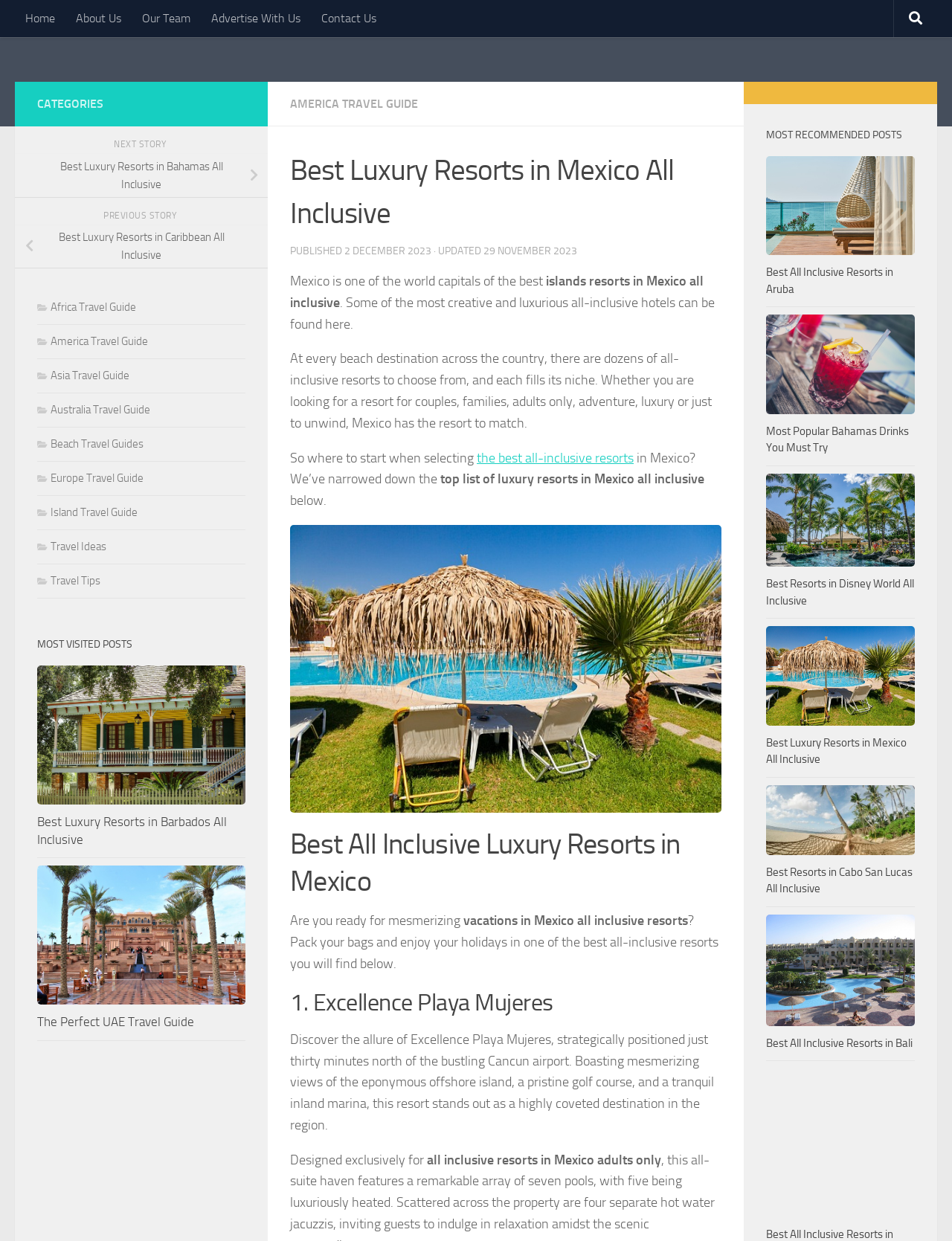Given the element description, predict the bounding box coordinates in the format (top-left x, top-left y, bottom-right x, bottom-right y). Make sure all values are between 0 and 1. Here is the element description: 1047

None